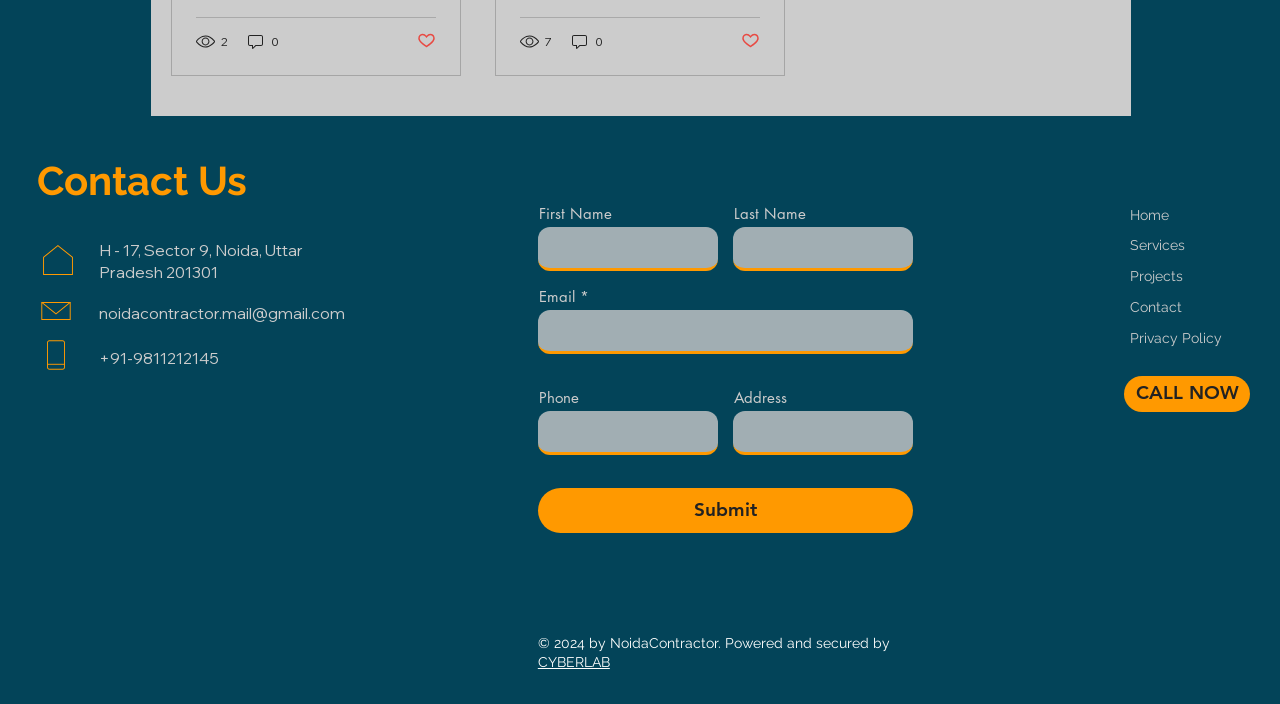Please specify the bounding box coordinates of the element that should be clicked to execute the given instruction: 'Click the 'Post not marked as liked' button'. Ensure the coordinates are four float numbers between 0 and 1, expressed as [left, top, right, bottom].

[0.326, 0.044, 0.341, 0.074]